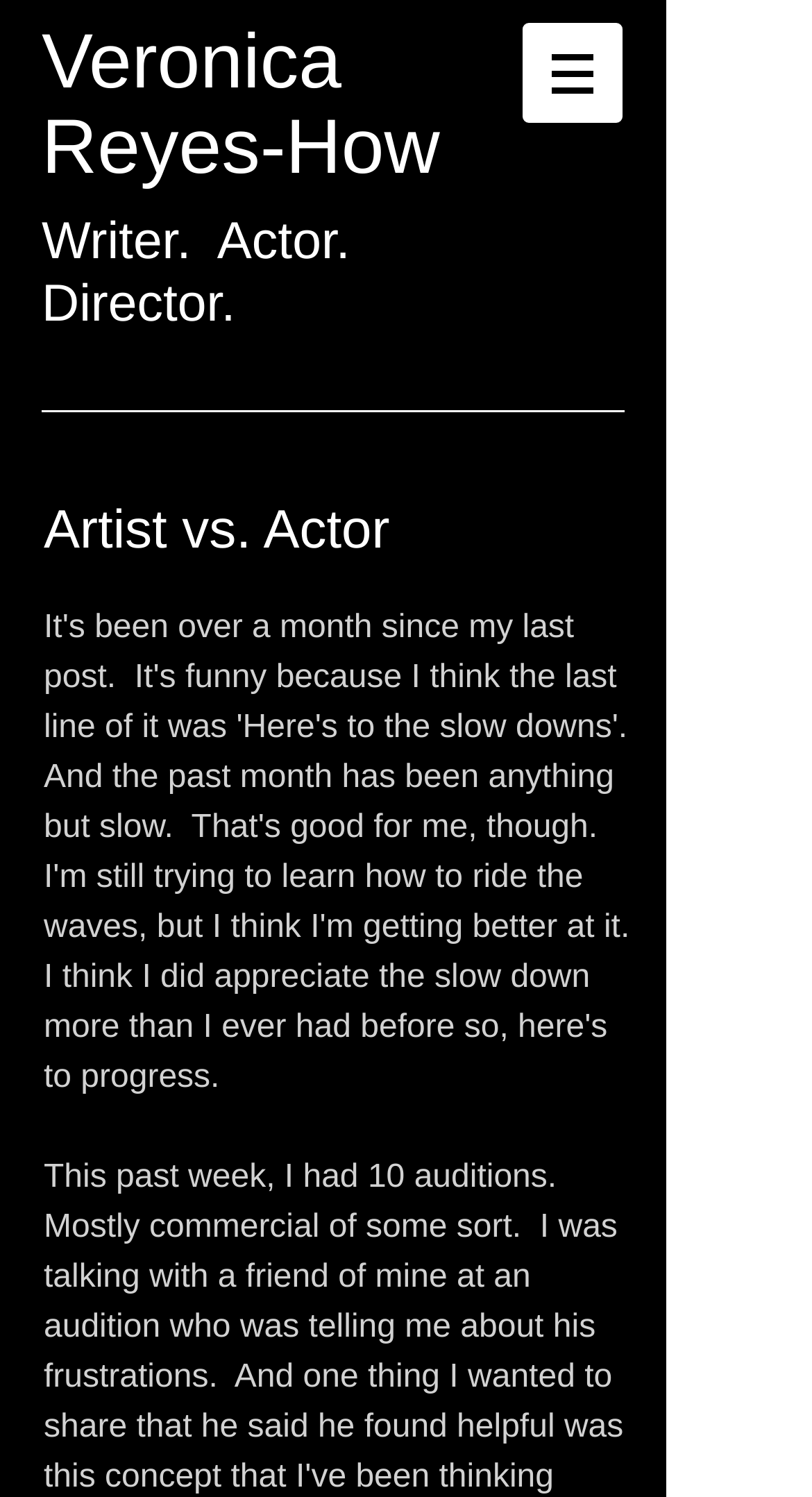Can you find and provide the main heading text of this webpage?

Artist vs. Actor